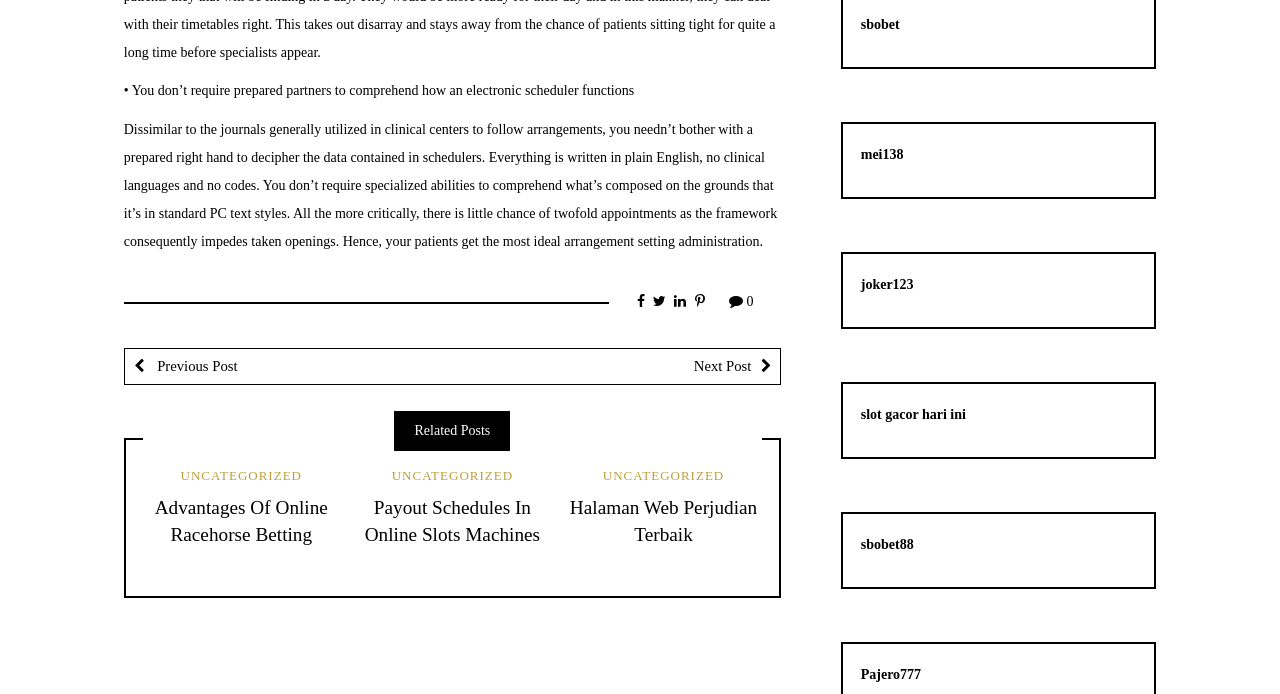How many links are shown in the top-right corner of the webpage?
Provide a thorough and detailed answer to the question.

There are five links shown in the top-right corner of the webpage, namely '', '', '', '', and ' 0'.